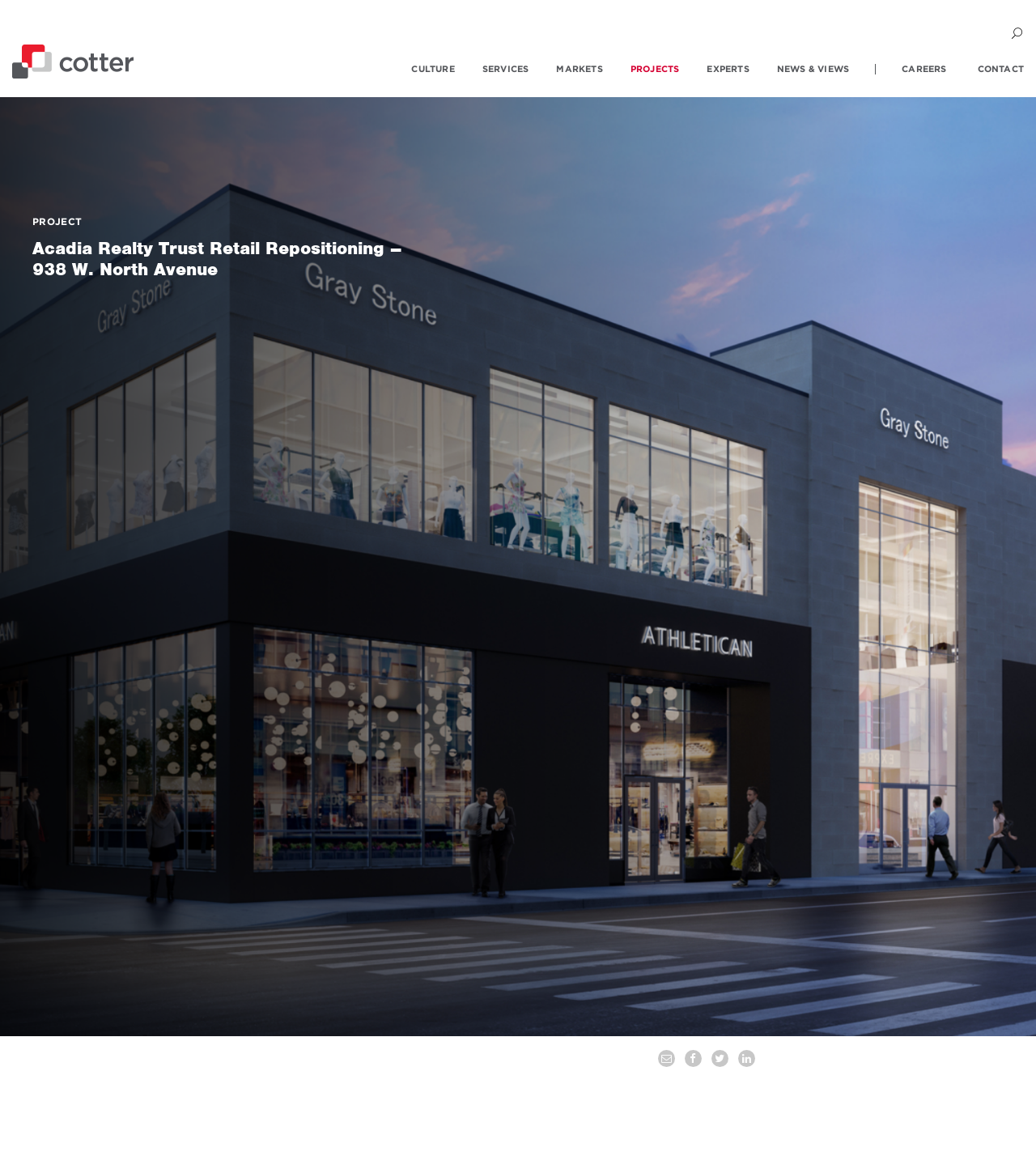Determine the bounding box coordinates of the clickable region to follow the instruction: "share on social media".

[0.635, 0.908, 0.651, 0.923]